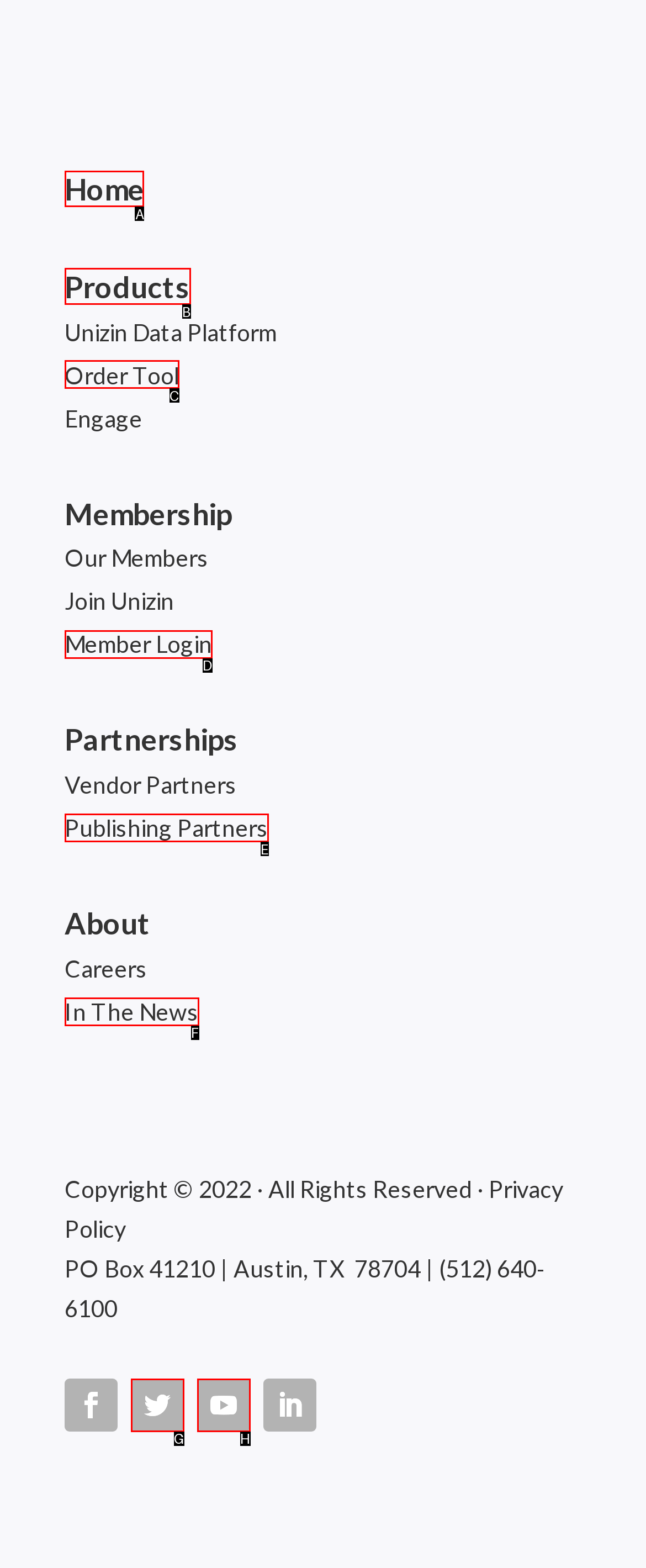Choose the HTML element to click for this instruction: go to home page Answer with the letter of the correct choice from the given options.

A